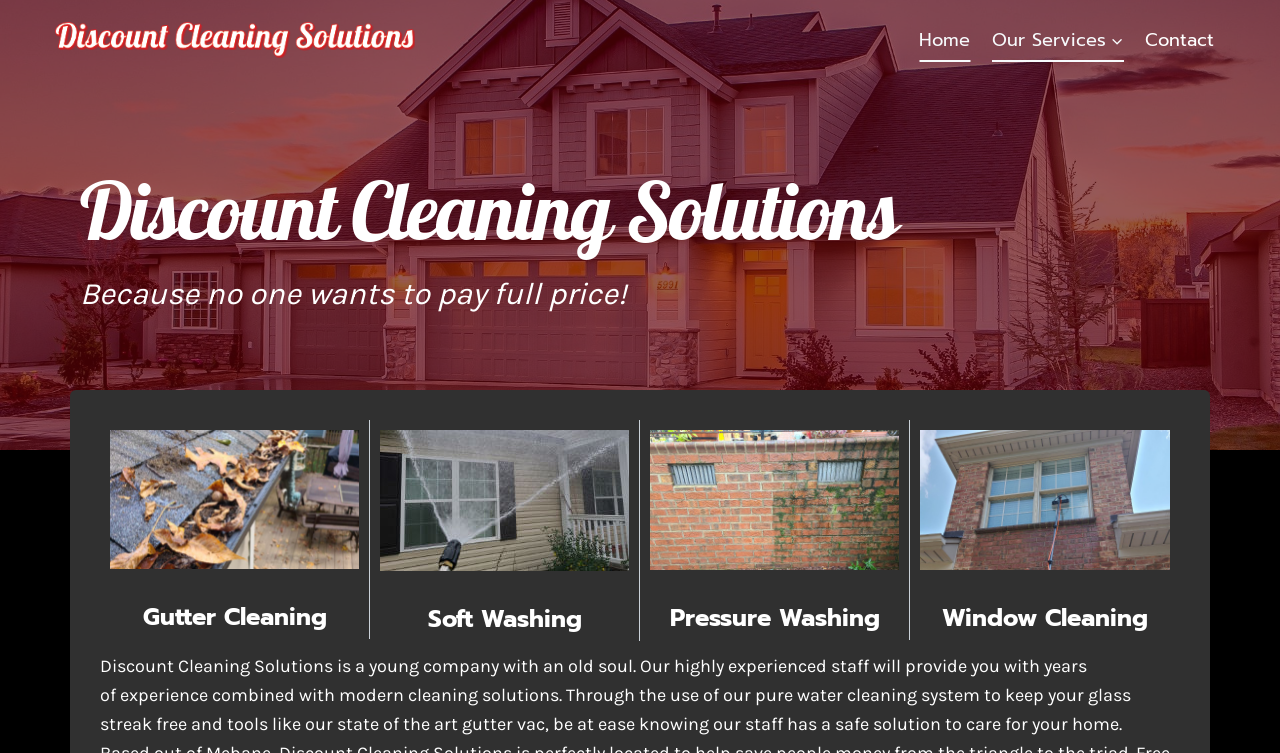How many navigation links are there?
Based on the image, give a concise answer in the form of a single word or short phrase.

3